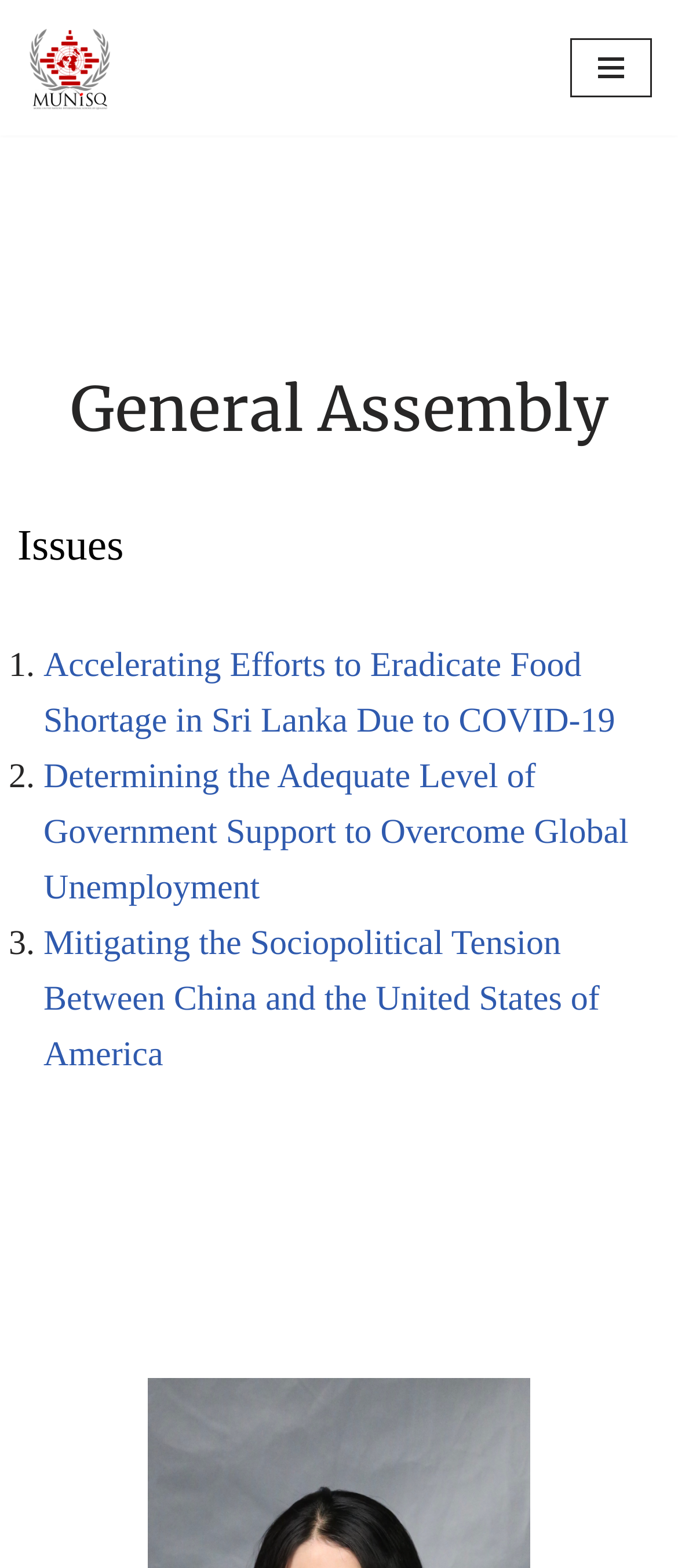What is the first issue listed?
Can you give a detailed and elaborate answer to the question?

I looked at the first link after the list marker '1.' and found the issue title.